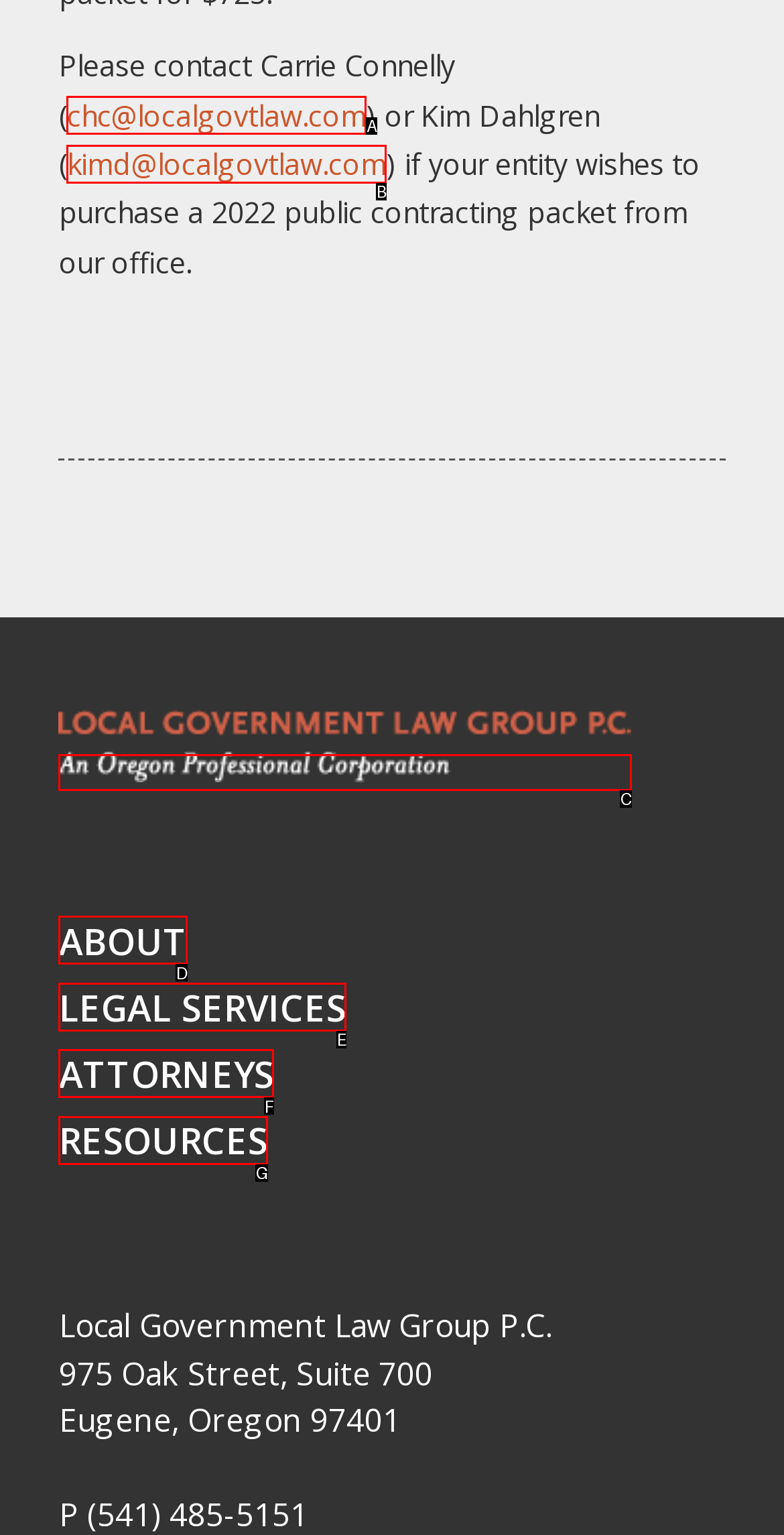Given the description: ATTORNEYS, pick the option that matches best and answer with the corresponding letter directly.

F